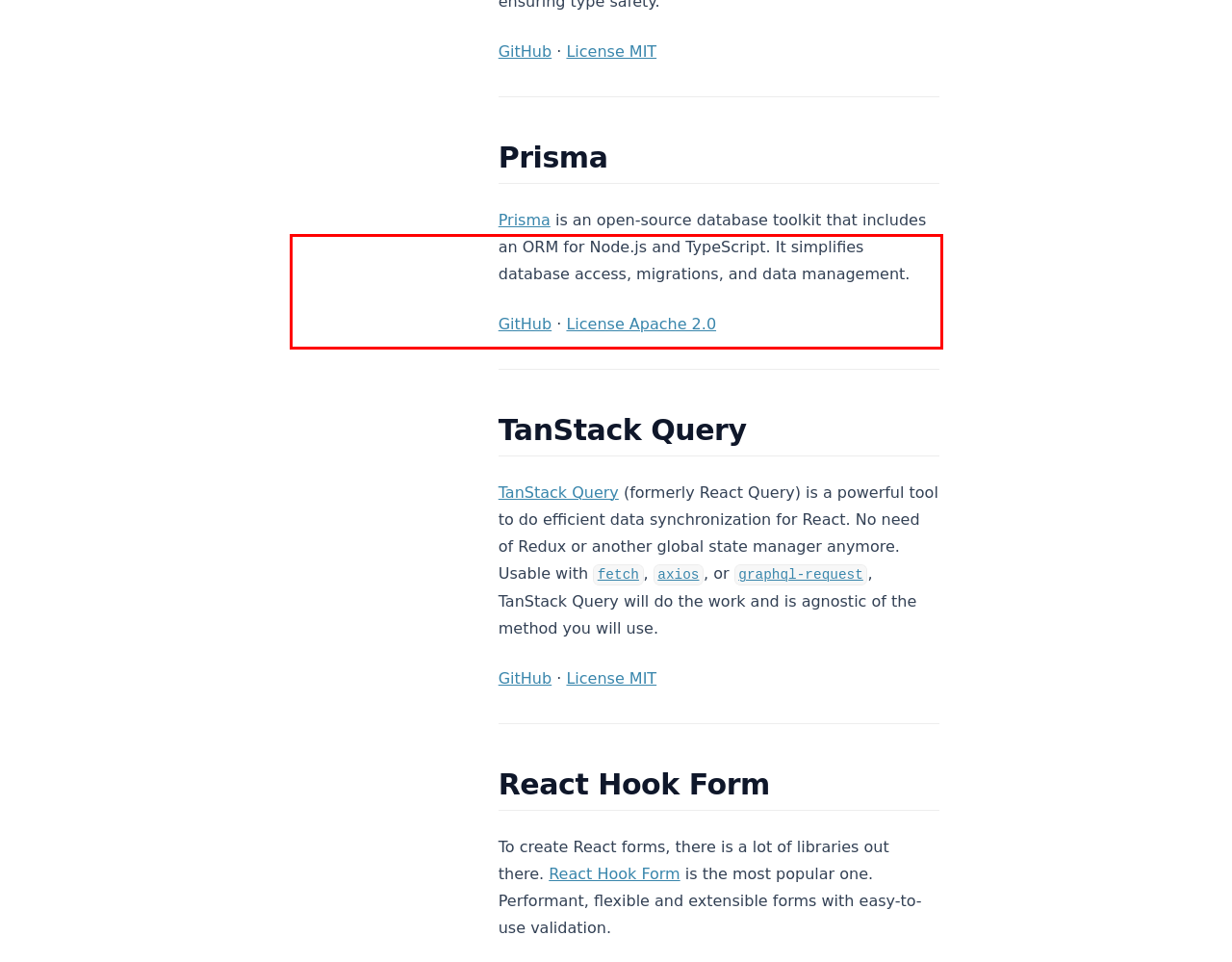With the provided screenshot of a webpage, locate the red bounding box and perform OCR to extract the text content inside it.

TanStack Query (opens in a new tab) (formerly React Query) is a powerful tool to do efficient data synchronization for React. No need of Redux or another global state manager anymore. Usable with fetch (opens in a new tab) , axios (opens in a new tab) , or graphql-request (opens in a new tab) , TanStack Query will do the work and is agnostic of the method you will use.